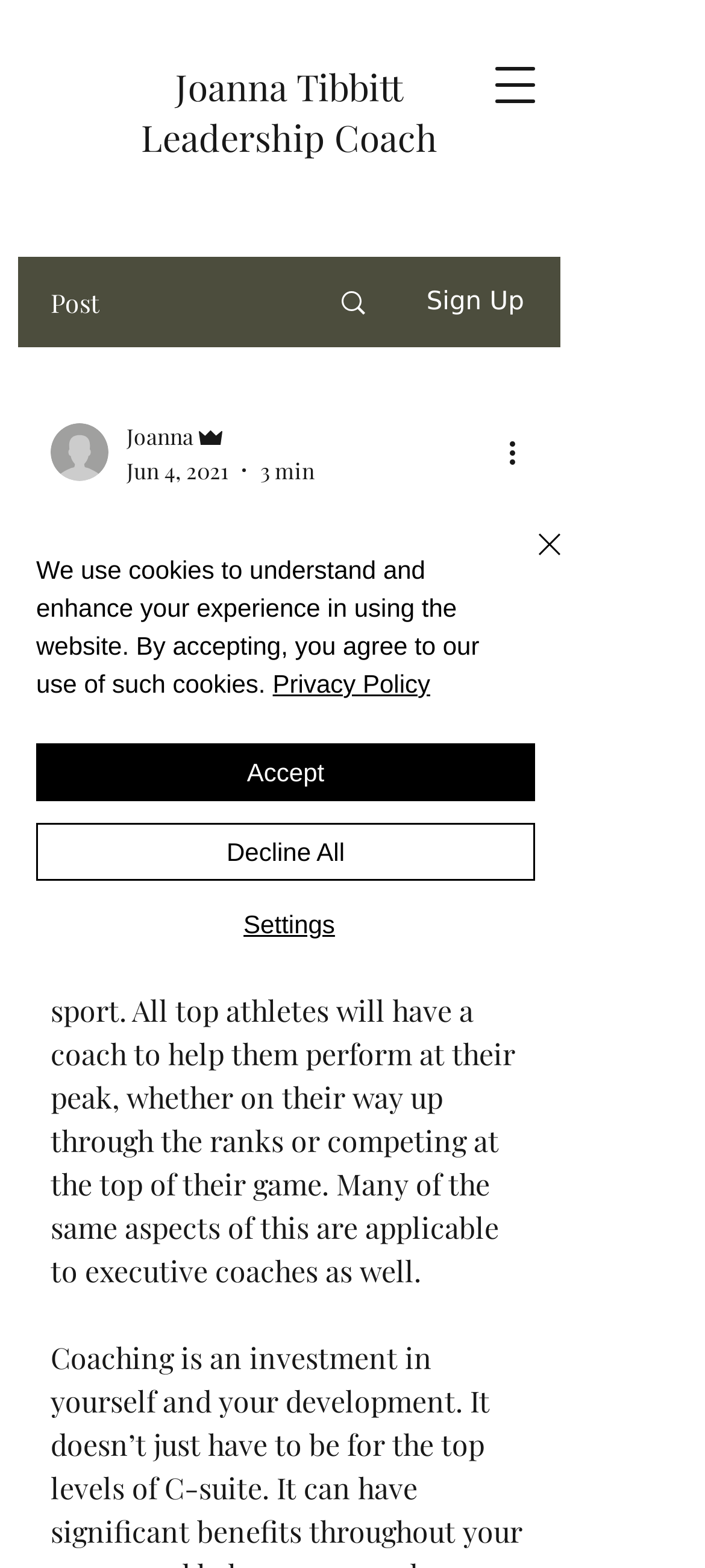What is the purpose of the button 'More actions'?
Examine the screenshot and reply with a single word or phrase.

To perform more actions